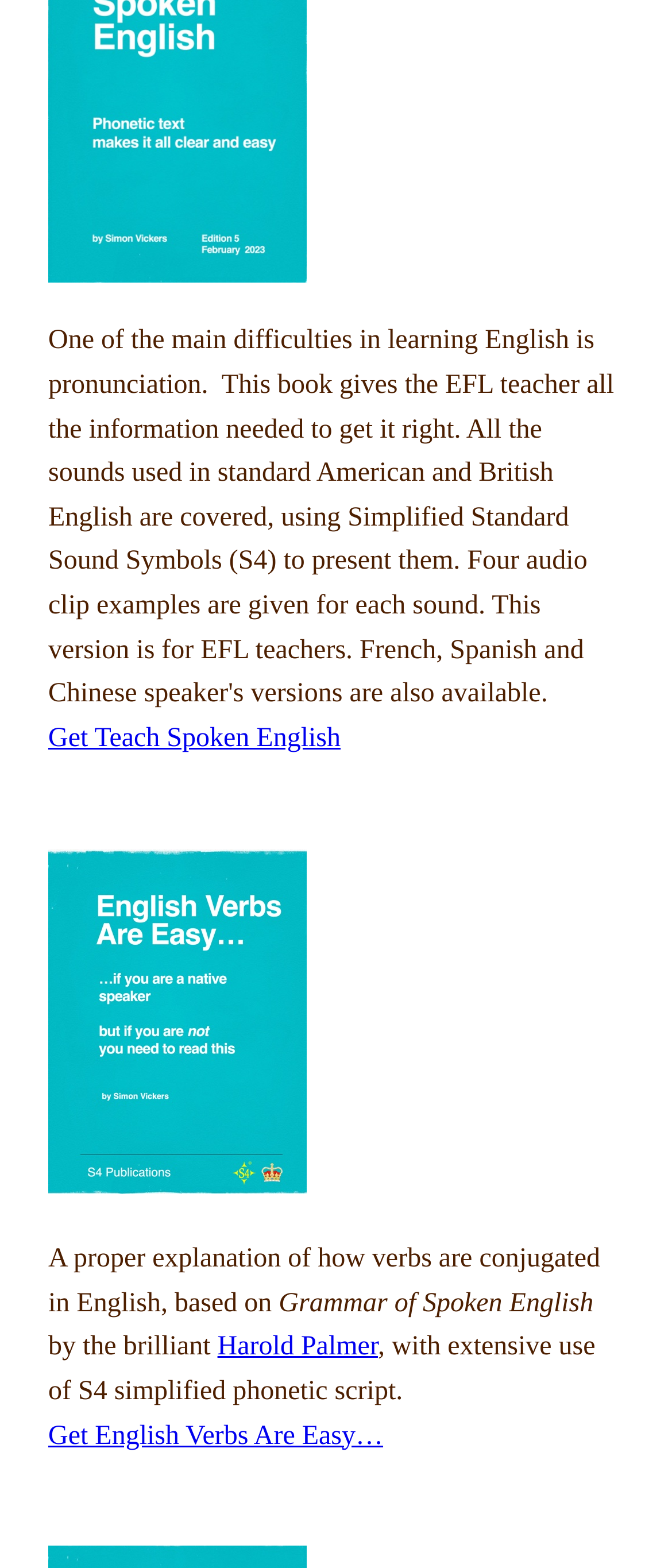Answer the following query concisely with a single word or phrase:
What is the focus of the webpage?

Teaching English